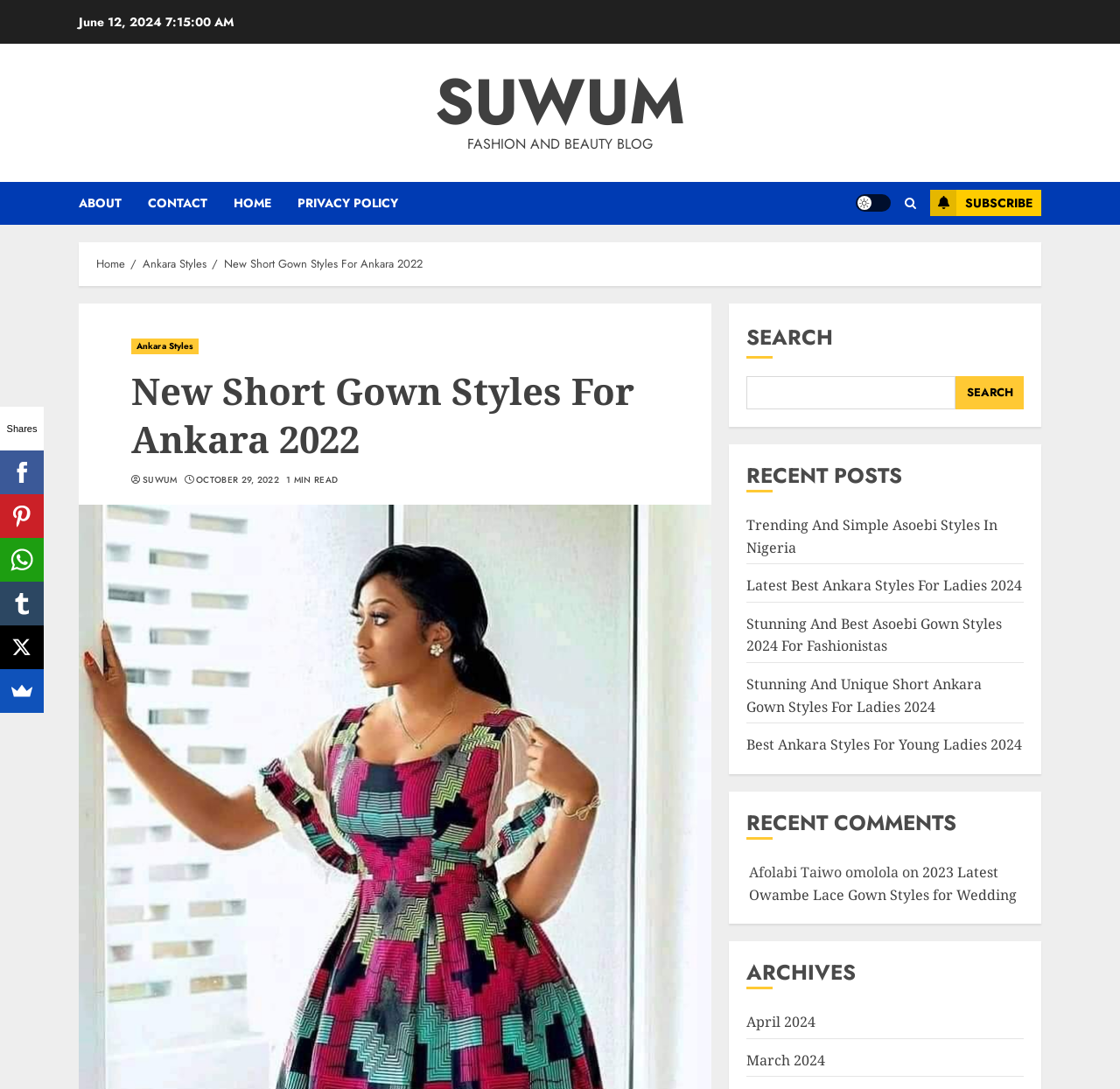Can you identify and provide the main heading of the webpage?

New Short Gown Styles For Ankara 2022